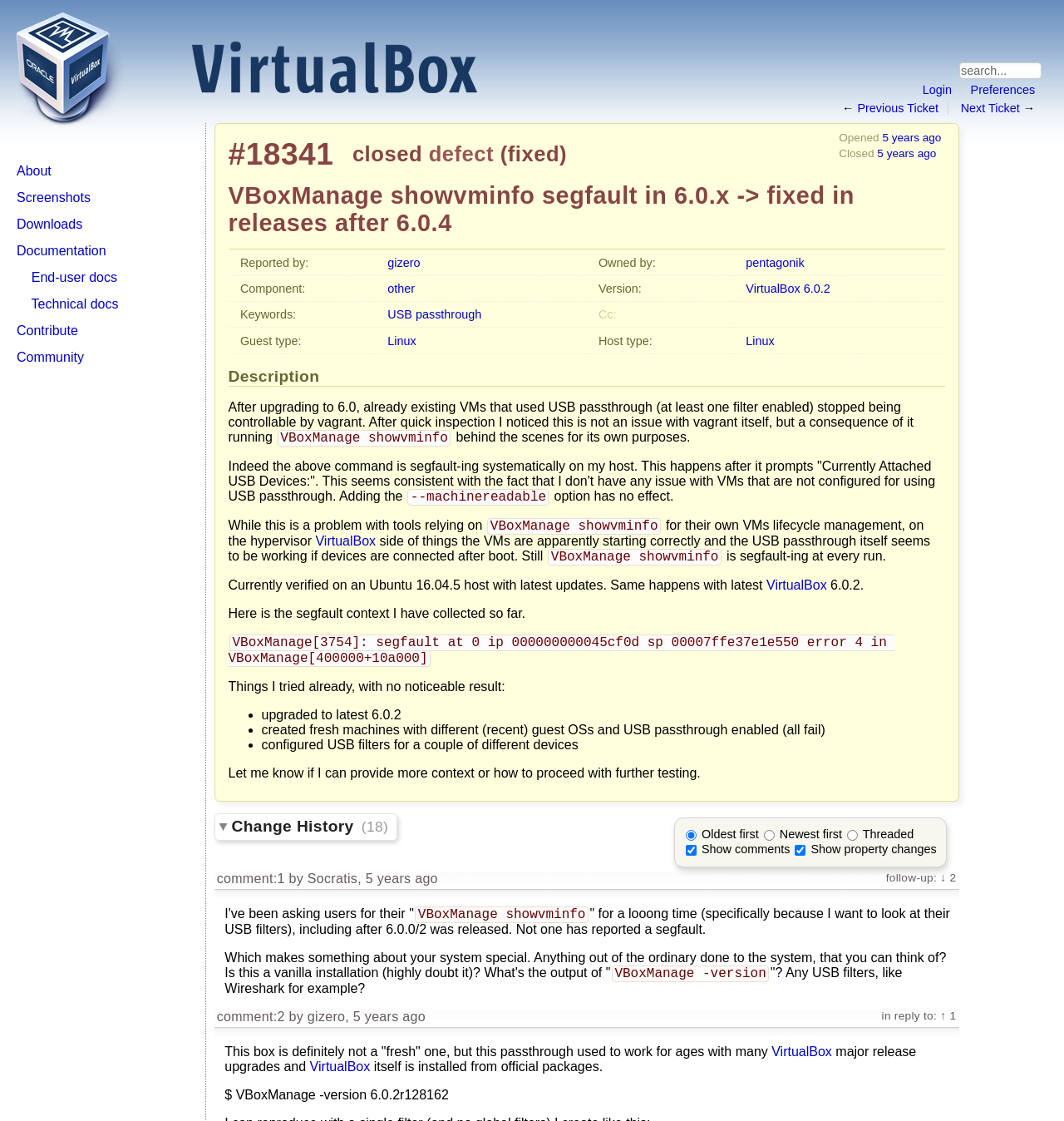Please specify the bounding box coordinates for the clickable region that will help you carry out the instruction: "Enter your comment".

None